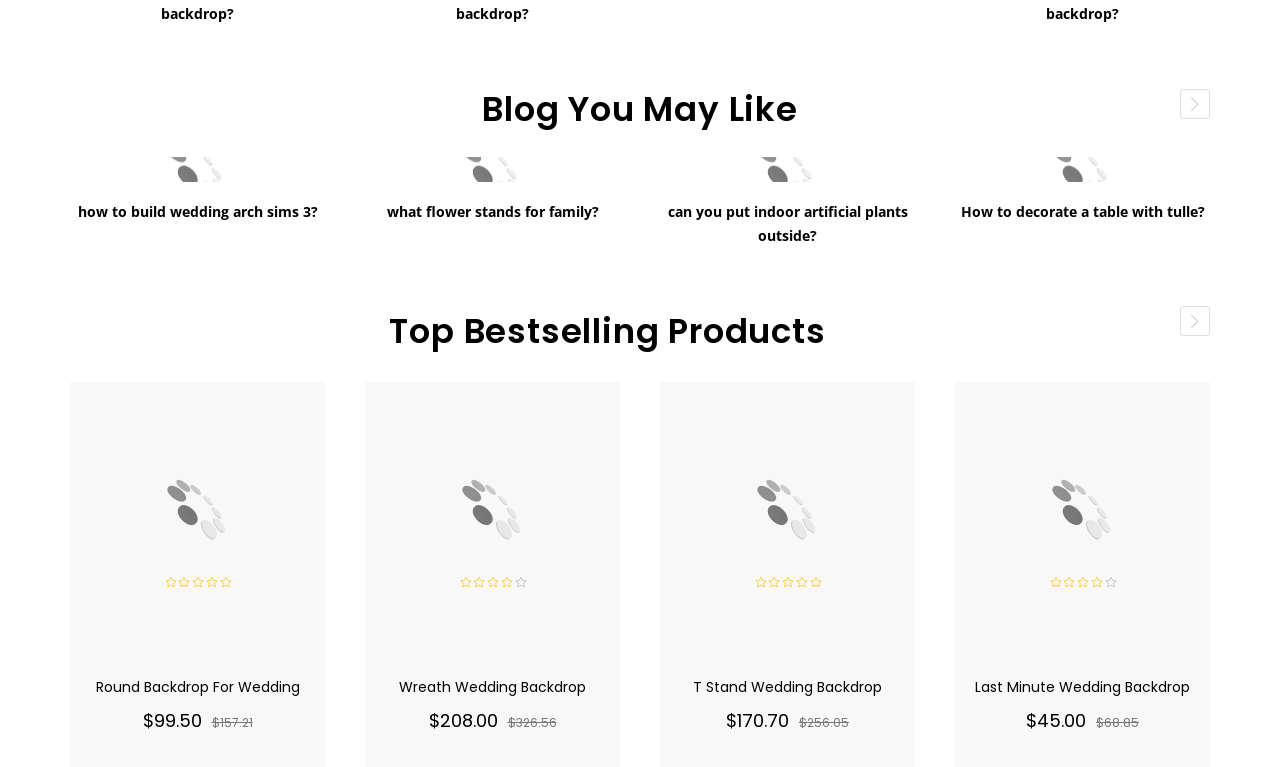Find the bounding box coordinates for the HTML element specified by: "Wreath Wedding Backdrop".

[0.312, 0.883, 0.458, 0.909]